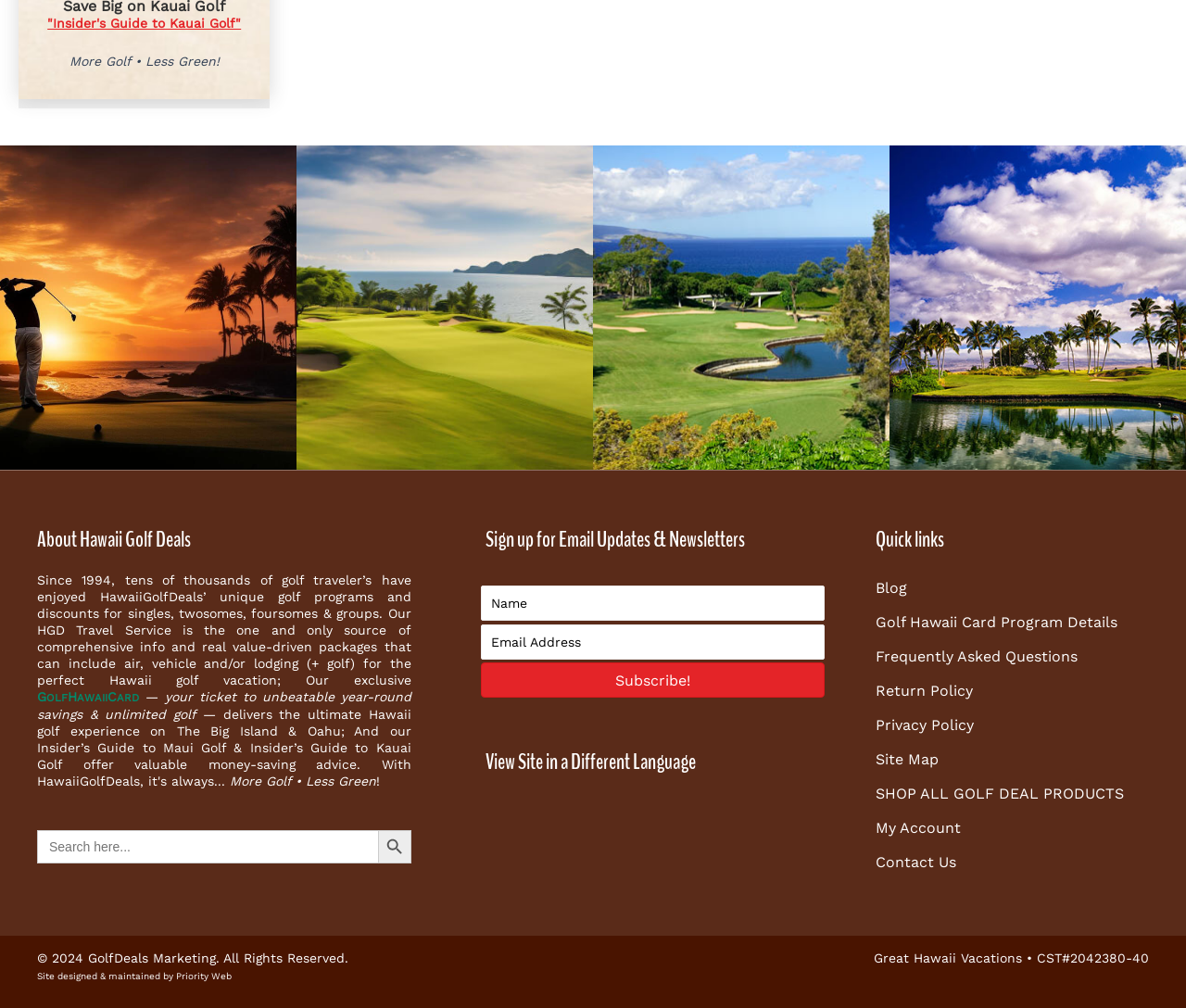Please specify the bounding box coordinates for the clickable region that will help you carry out the instruction: "Learn about Hawaii golf deals".

[0.031, 0.522, 0.347, 0.549]